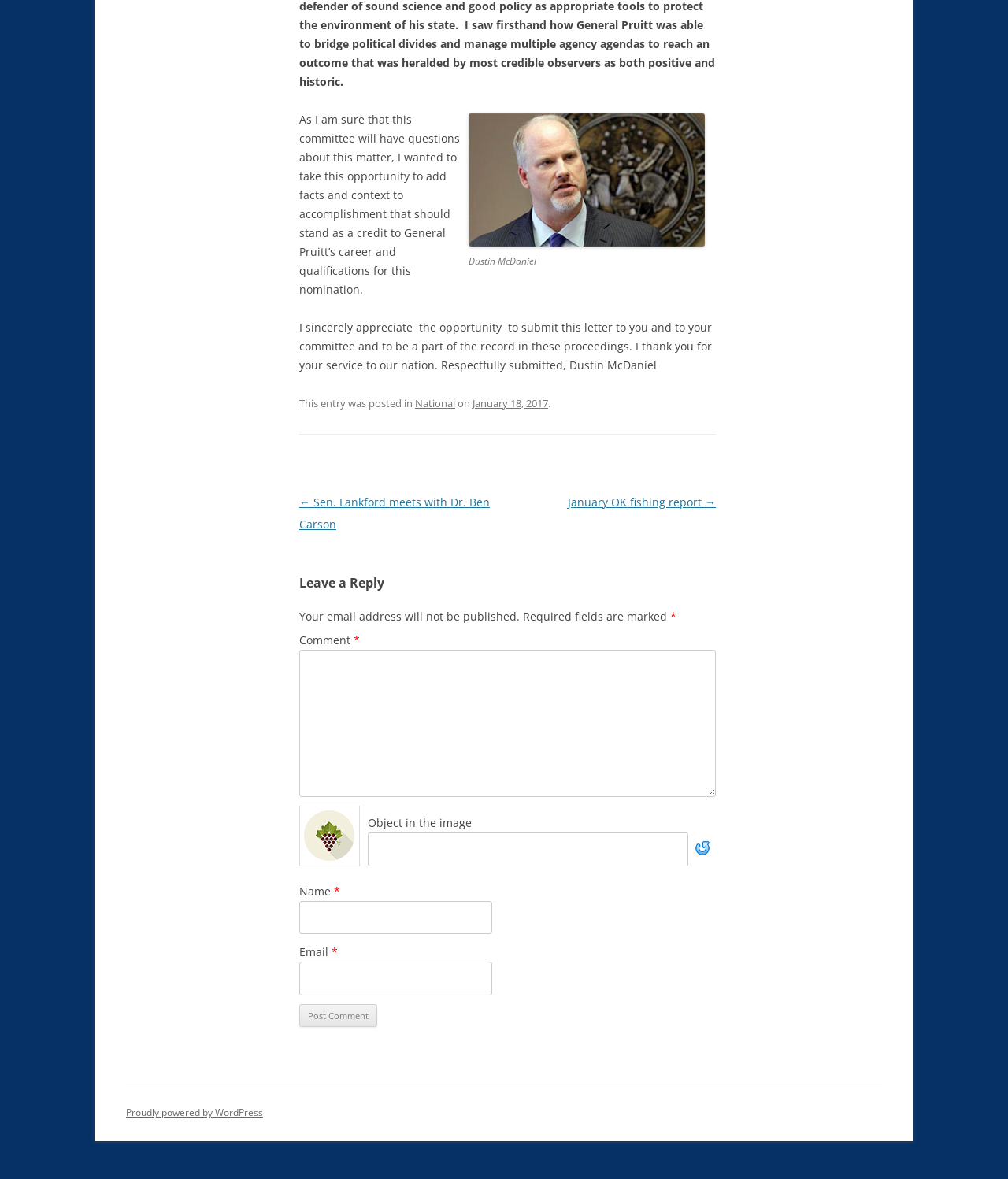Pinpoint the bounding box coordinates of the element that must be clicked to accomplish the following instruction: "Enter a comment". The coordinates should be in the format of four float numbers between 0 and 1, i.e., [left, top, right, bottom].

[0.297, 0.551, 0.71, 0.676]